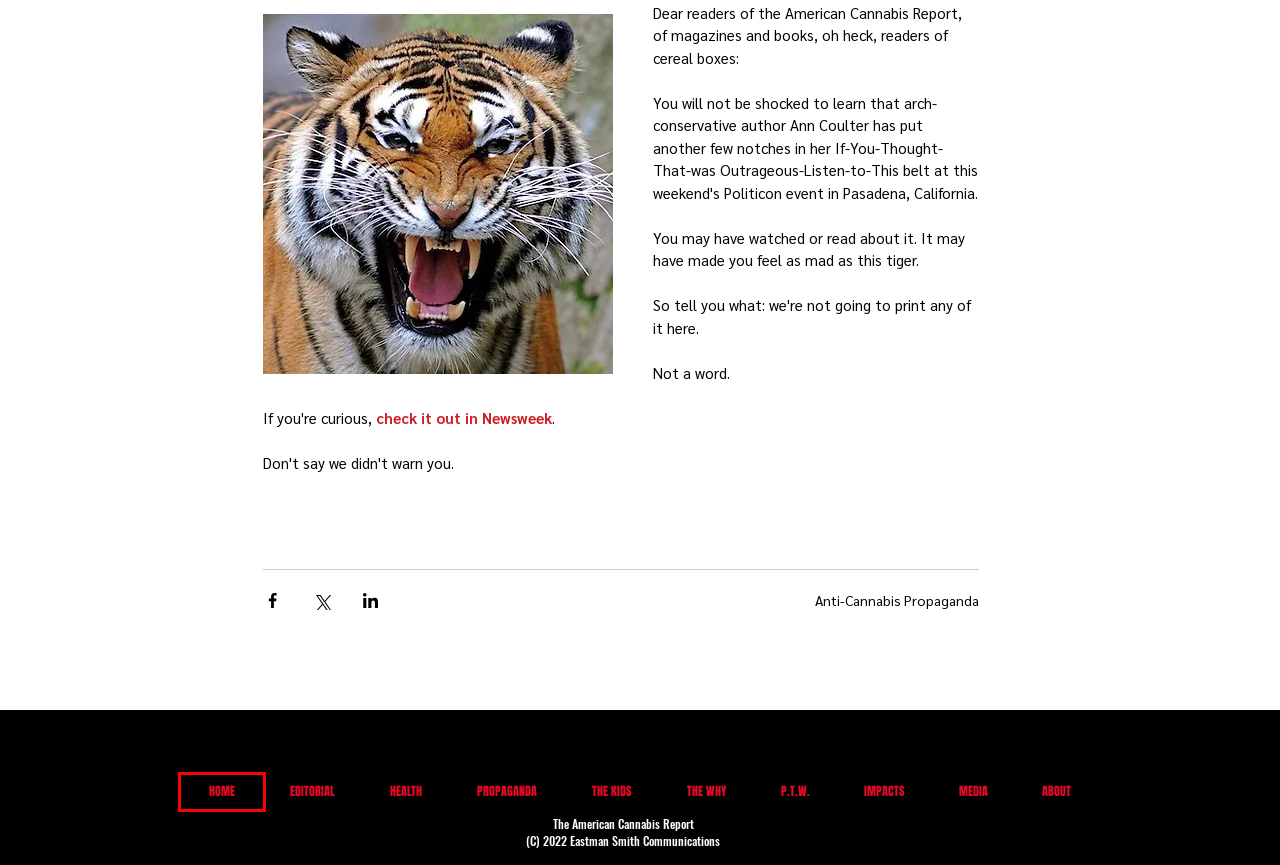You have a screenshot of a webpage with a red bounding box highlighting a UI element. Your task is to select the best webpage description that corresponds to the new webpage after clicking the element. Here are the descriptions:
A. Positive Economic and Social Impacts | Cannabis Industry
B. American Cannabis Report | News and Analysis of Cannabis, Hemp
C. Anti-Cannabis Propaganda
D. Propaganda | Marijuana | American Cannabis Report
E. P.T.W. | ACR - Live Site
F. Health Benefits of Medicinal Cannabis
G. Editorial and Opinion | Cannabis | Marijuana
H. About the American Cannabis Report

B